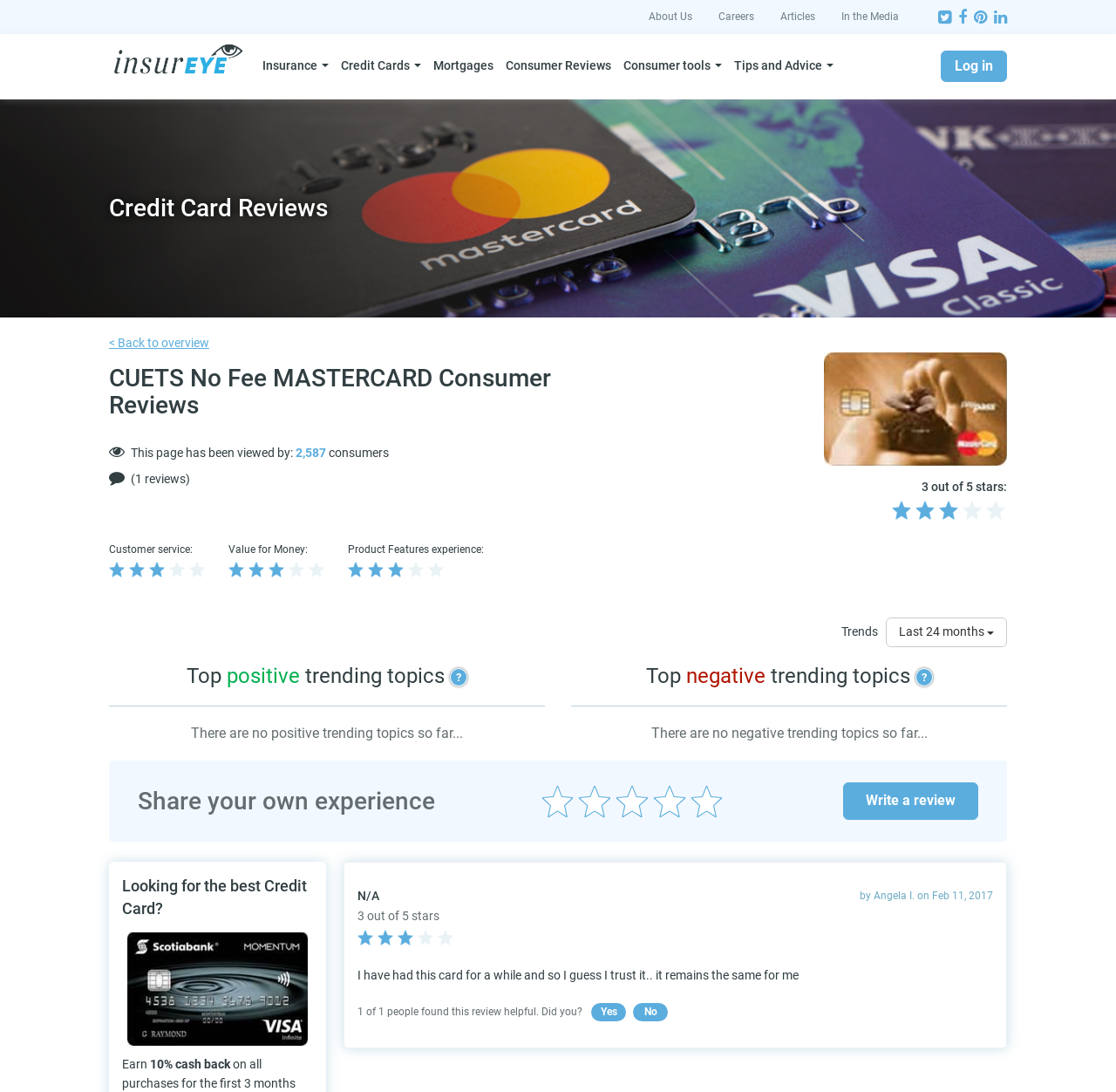Determine the bounding box coordinates of the clickable element necessary to fulfill the instruction: "Click on the 'Write a review' link". Provide the coordinates as four float numbers within the 0 to 1 range, i.e., [left, top, right, bottom].

[0.755, 0.717, 0.877, 0.751]